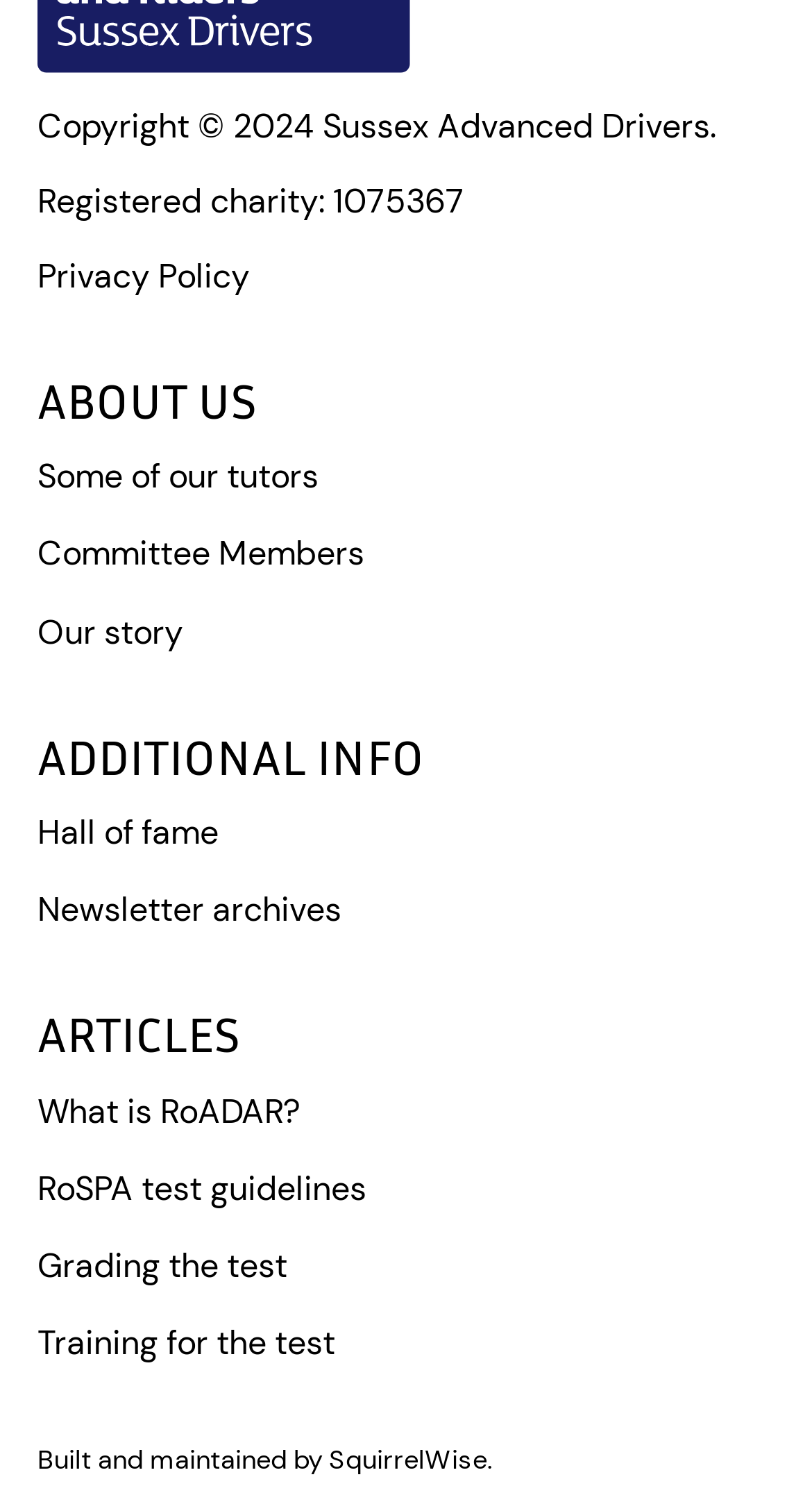Find the bounding box coordinates of the area that needs to be clicked in order to achieve the following instruction: "Read about our story". The coordinates should be specified as four float numbers between 0 and 1, i.e., [left, top, right, bottom].

[0.046, 0.403, 0.226, 0.44]